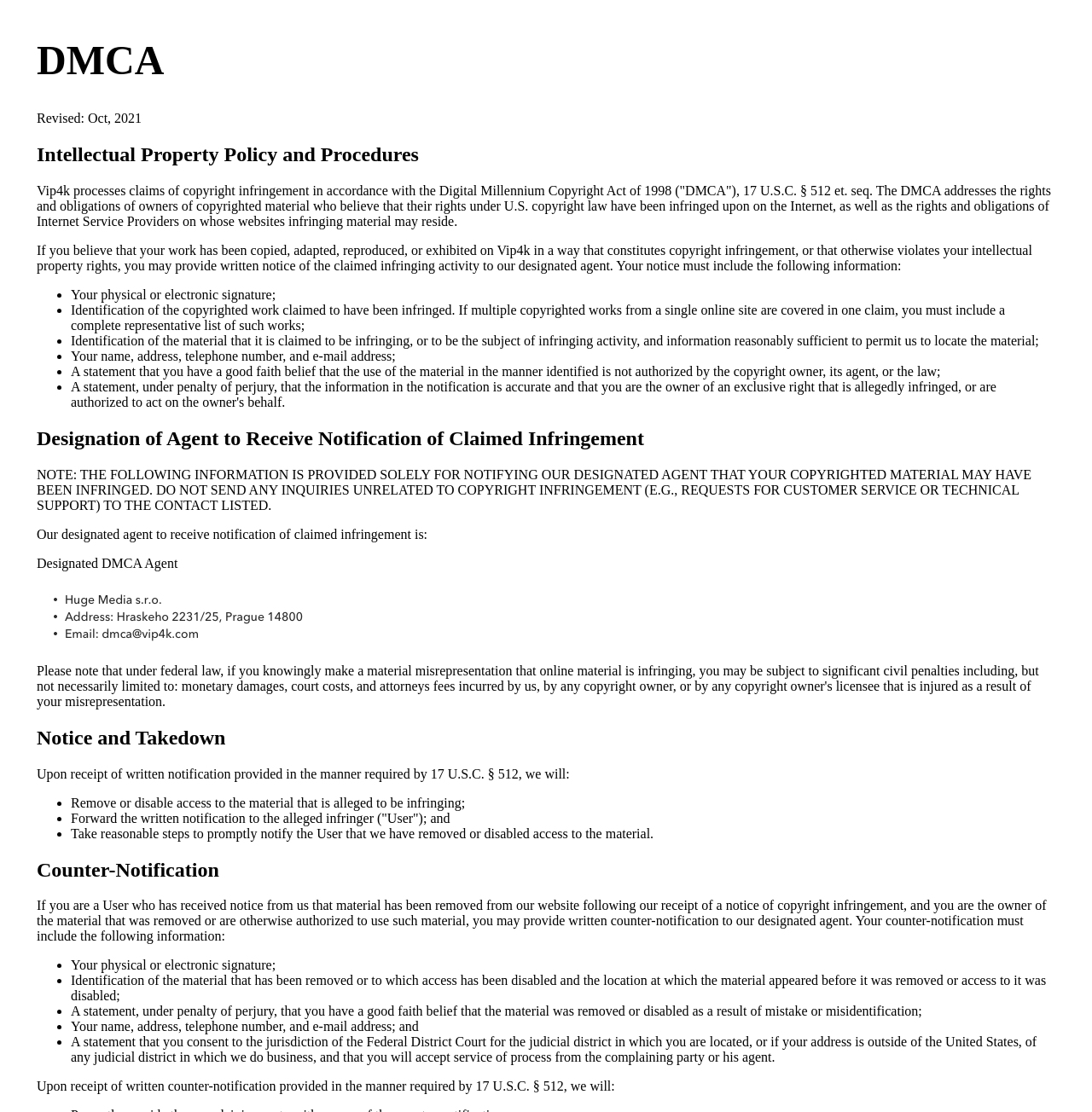What is the purpose of the DMCA policy?
Please respond to the question with a detailed and well-explained answer.

Based on the webpage, the DMCA policy is related to Intellectual Property Policy and Procedures, which is stated in the second heading. This policy outlines the procedures for reporting copyright infringement and the steps taken by the website to address such claims.